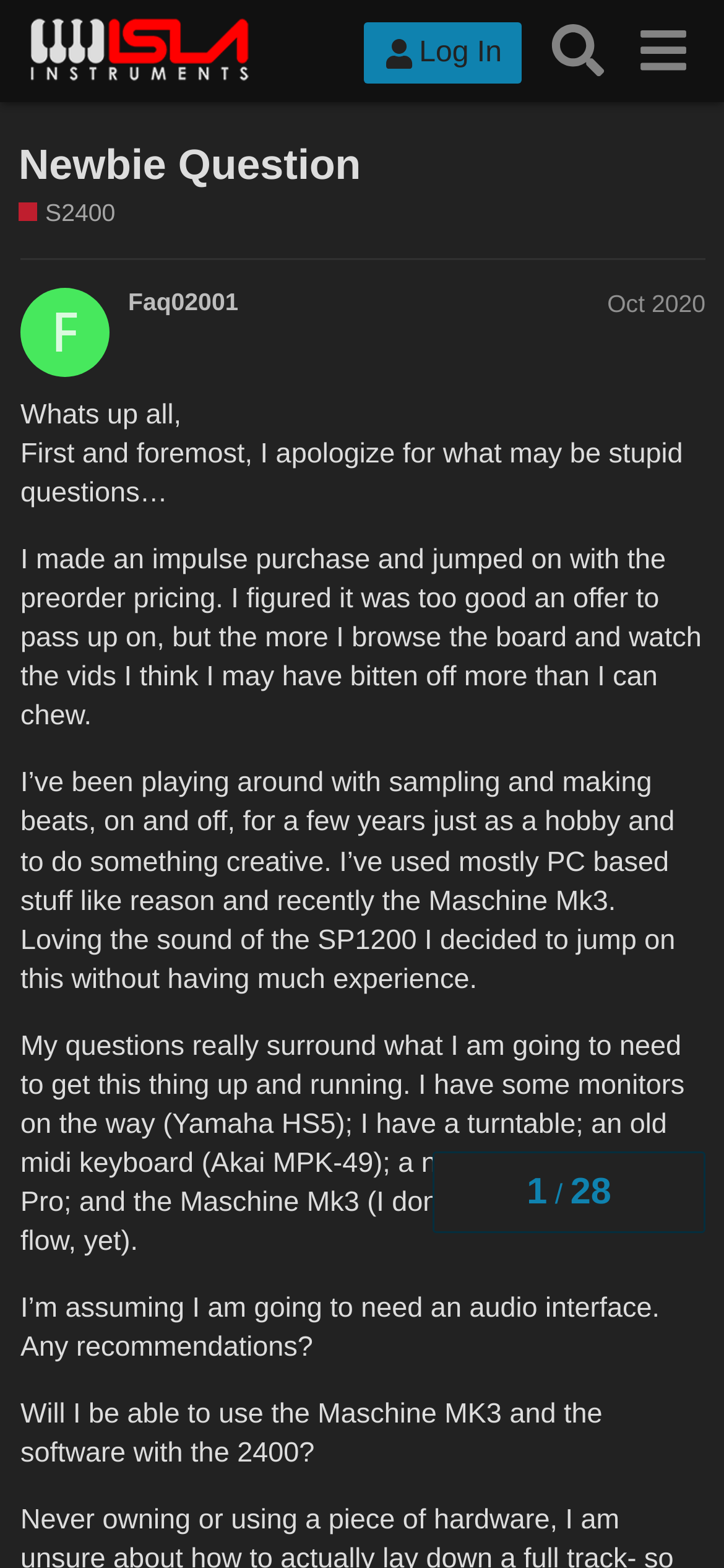Articulate a detailed summary of the webpage's content and design.

This webpage appears to be a forum or discussion board, specifically a thread titled "Newbie Question - S2400 - Isla Instrumentalists". At the top of the page, there is a header section with several buttons and links, including a logo image, a "Log In" button, a "Search" button, and a "menu" button. Below the header, there is a heading that displays the thread title.

The main content of the page is a post from a user, which is divided into several paragraphs of text. The post starts with an apology for asking potentially stupid questions, and then the user explains their situation, having made an impulse purchase of the S2400 and seeking guidance on how to get started with it. The user mentions their experience with sampling and making beats, and lists the equipment they have, including monitors, a turntable, a MIDI keyboard, and a MacBook Pro. They ask questions about what they need to get the S2400 up and running, specifically inquiring about audio interface recommendations and whether they can use their Maschine MK3 with the S2400.

To the right of the post, there is a navigation section that displays topic progress, showing the user's progress through the thread. There is also a heading that displays the date and time of the post, "Oct 17, 2020 10:41 pm".